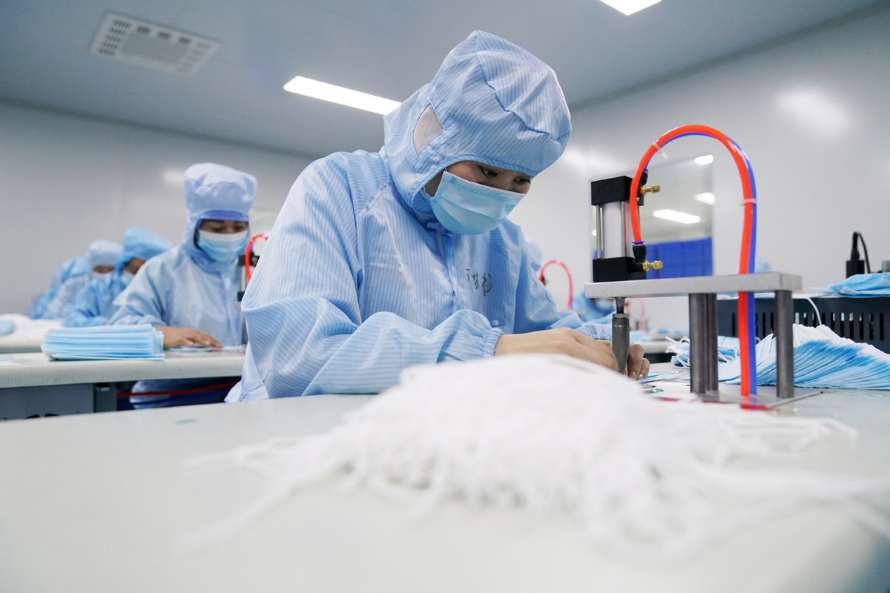Detail every aspect of the image in your caption.

In a modern manufacturing facility, workers dressed in blue antiseptic suits and face masks diligently assemble face masks. The focus is on the worker in the foreground, who meticulously operates a machine, indicating the precision required in this process. In the background, additional operators are visible, all engaged in a coordinated effort to produce essential protective equipment. The environment is clean and well-lit, emphasizing the importance of hygiene and safety in the production of face masks, particularly amid health concerns. The image highlights a crucial aspect of public health preparedness and the tireless efforts of those involved in manufacturing protective gear.